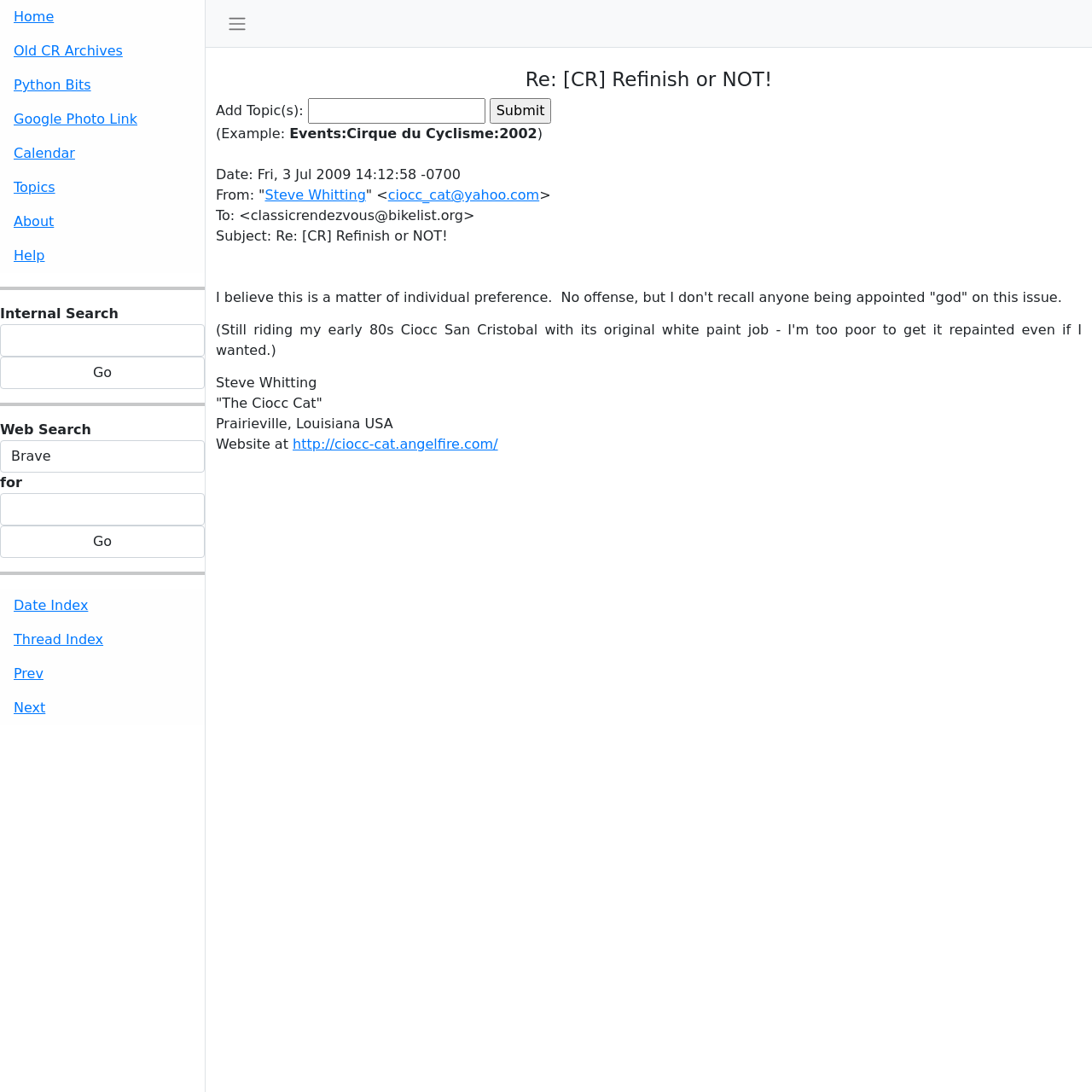Describe all the key features and sections of the webpage thoroughly.

The webpage is a forum or discussion board with a title "Refinish or NOT!" at the top. Below the title, there is a navigation menu with 7 links: "Home", "Old CR Archives", "Python Bits", "Google Photo Link", "Calendar", "Topics", and "About". These links are aligned horizontally and take up the top portion of the page.

Below the navigation menu, there is a horizontal separator line, followed by an internal search bar with a text box and a "Go" button. Next to the internal search bar, there is a web search option with a combo box and a "Go" button.

The main content of the page starts with a heading "Re: [CR] Refinish or NOT!" followed by a section to add topics with a text box and a "Submit" button. Below this section, there is a brief instruction on how to add topics with an example.

The main discussion thread starts with a post from "Steve Whitting" with a date and time stamp. The post includes the sender's email address and a link to their website. The post content is a response to the original topic, expressing the sender's opinion on the matter.

There are 3 links to navigate to other pages: "Date Index", "Thread Index", and "Prev" and "Next" links to navigate through the discussion thread. Additionally, there is a button with an unknown icon on the top right corner of the page.